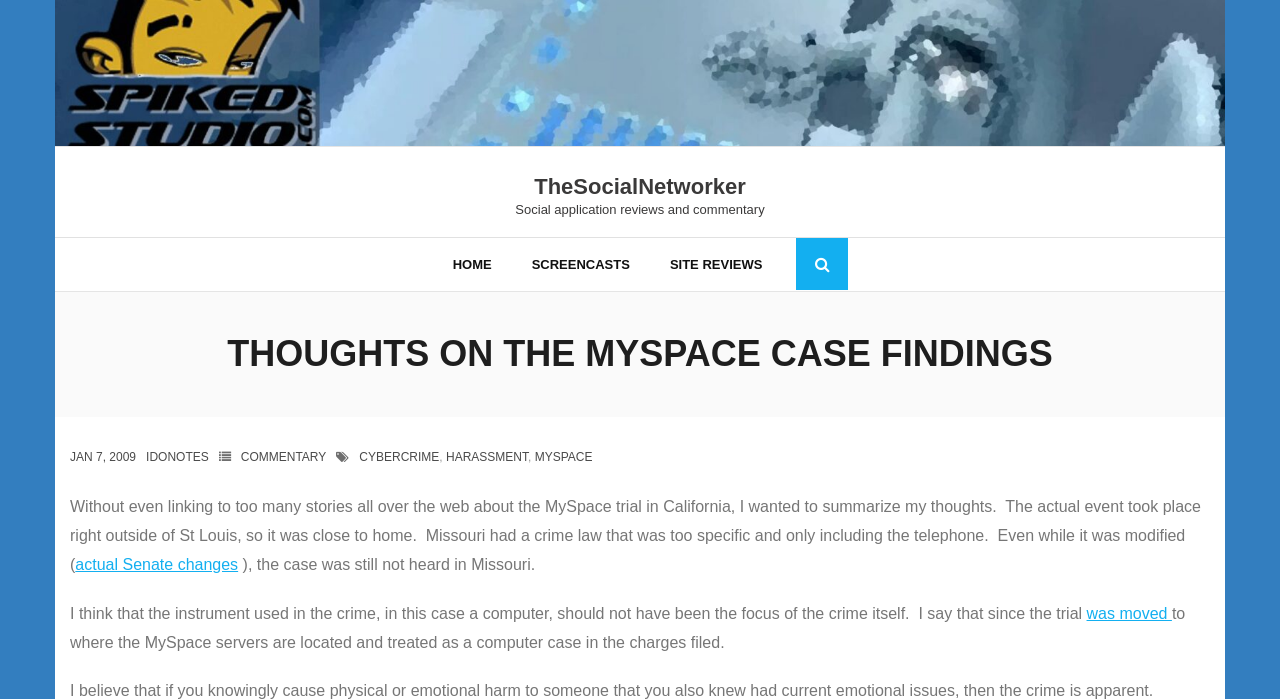What is the date of the article?
Carefully examine the image and provide a detailed answer to the question.

The date of the article can be found next to the heading 'THOUGHTS ON THE MYSPACE CASE FINDINGS', where it says 'JAN 7, 2009'.